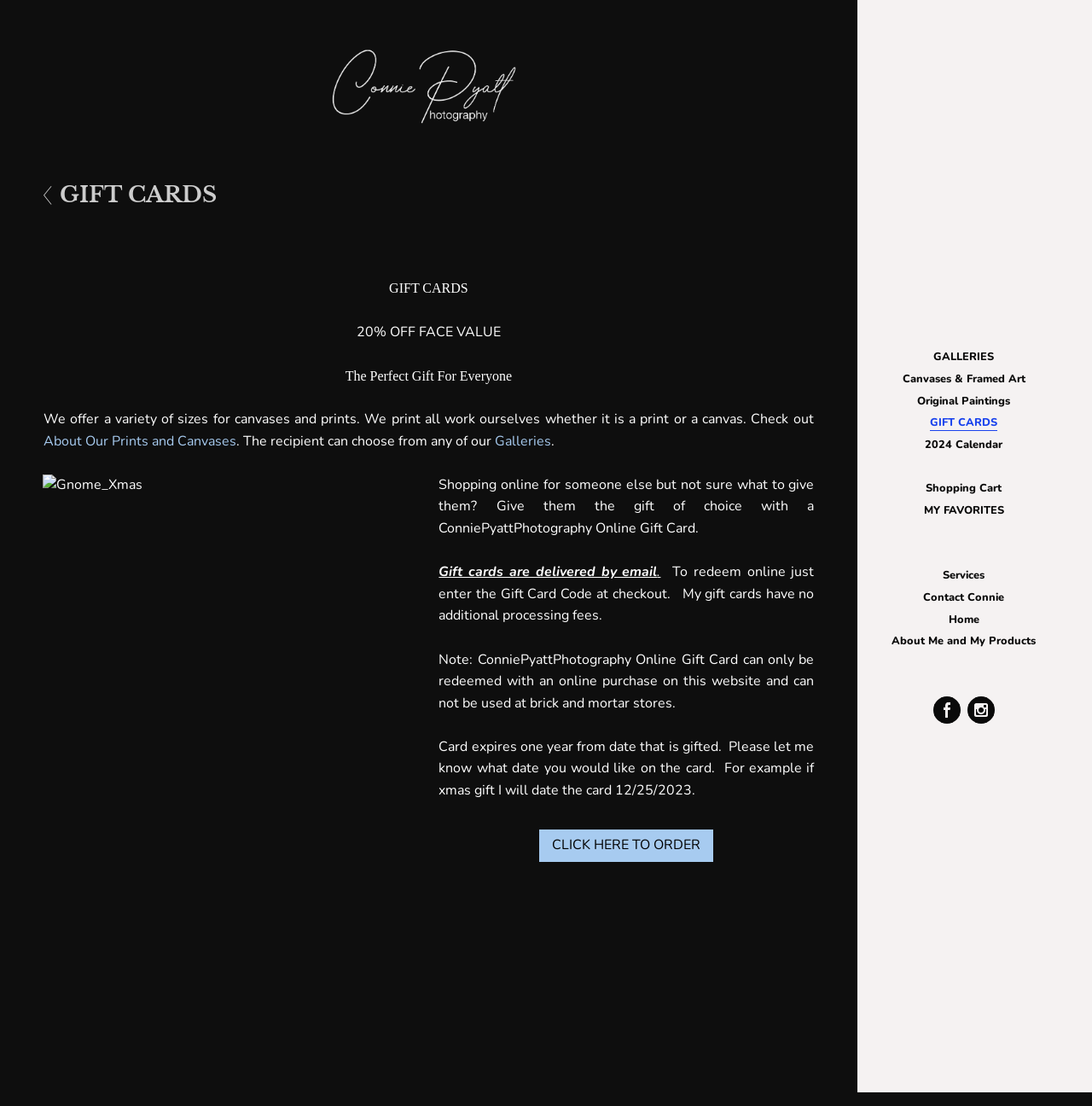Using the information in the image, could you please answer the following question in detail:
What is the name of the photographer?

The name of the photographer can be inferred from the logo 'Logo White' and the text 'Connie Pyatt Photography' which appears multiple times on the webpage.